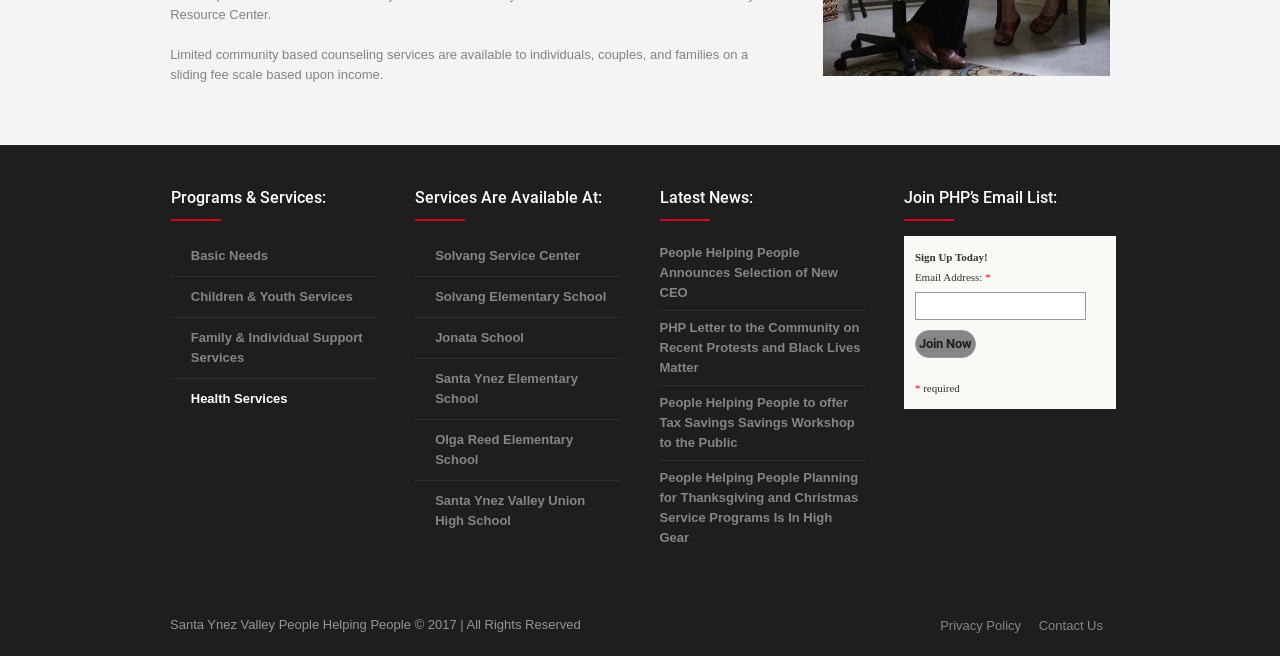Respond with a single word or phrase to the following question:
What is the purpose of the 'Join PHP’s Email List' section?

To sign up for email updates